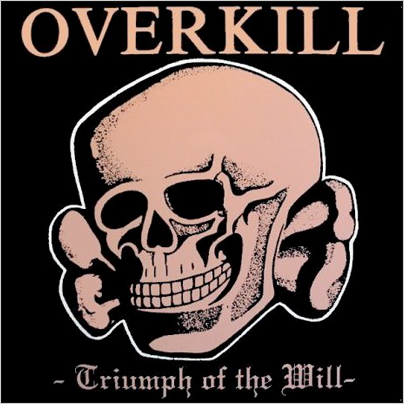What is the significance of the skull imagery?
Refer to the image and provide a concise answer in one word or phrase.

References totenkopf symbols